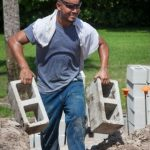Answer the question using only one word or a concise phrase: What is in the background of the image?

Lush green grass